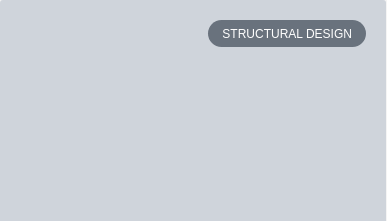Give a one-word or short phrase answer to this question: 
What color is the text on the button?

white